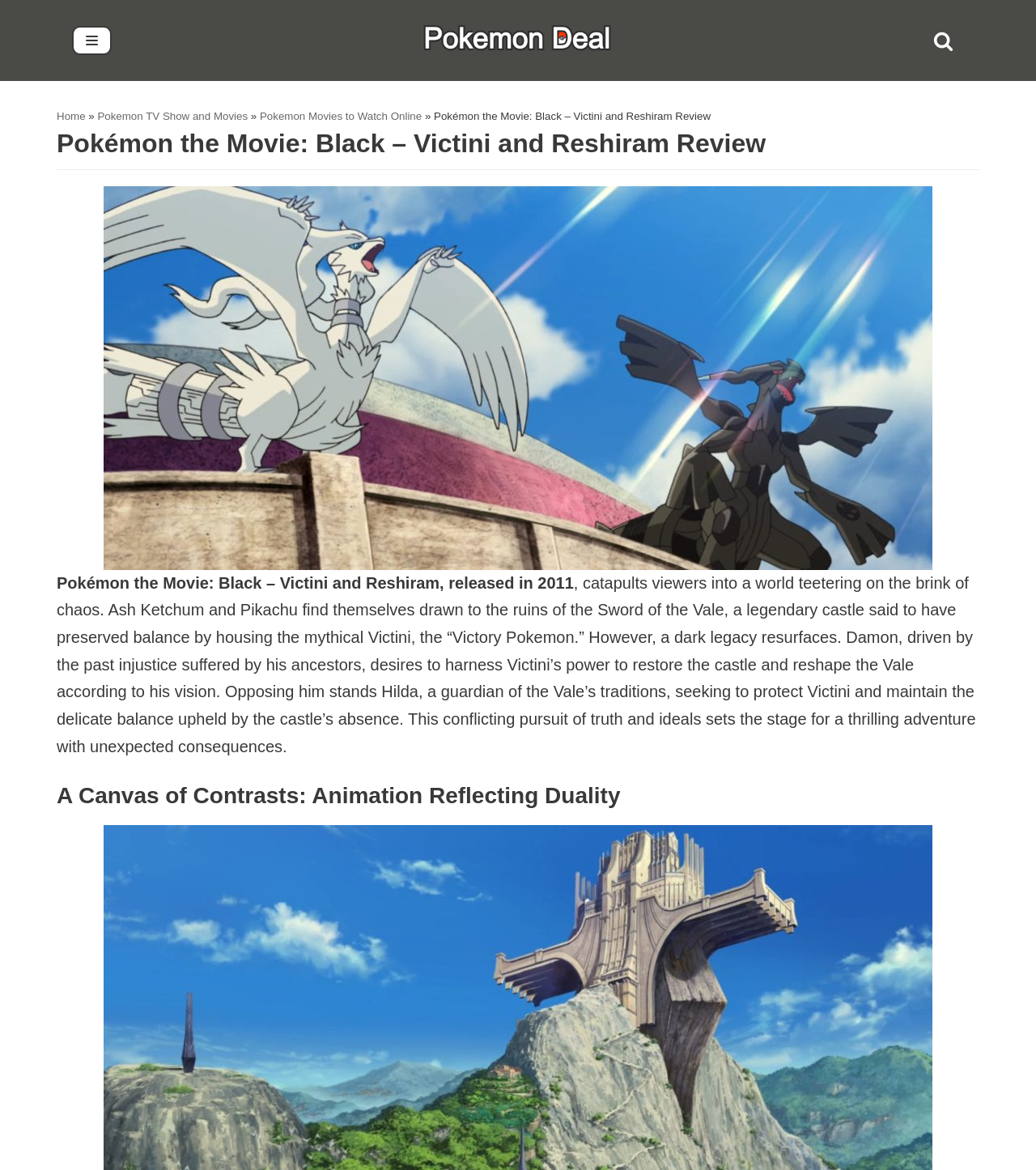Could you determine the bounding box coordinates of the clickable element to complete the instruction: "Read Pokémon the Movie: Black – Victini and Reshiram Review"? Provide the coordinates as four float numbers between 0 and 1, i.e., [left, top, right, bottom].

[0.419, 0.094, 0.686, 0.104]